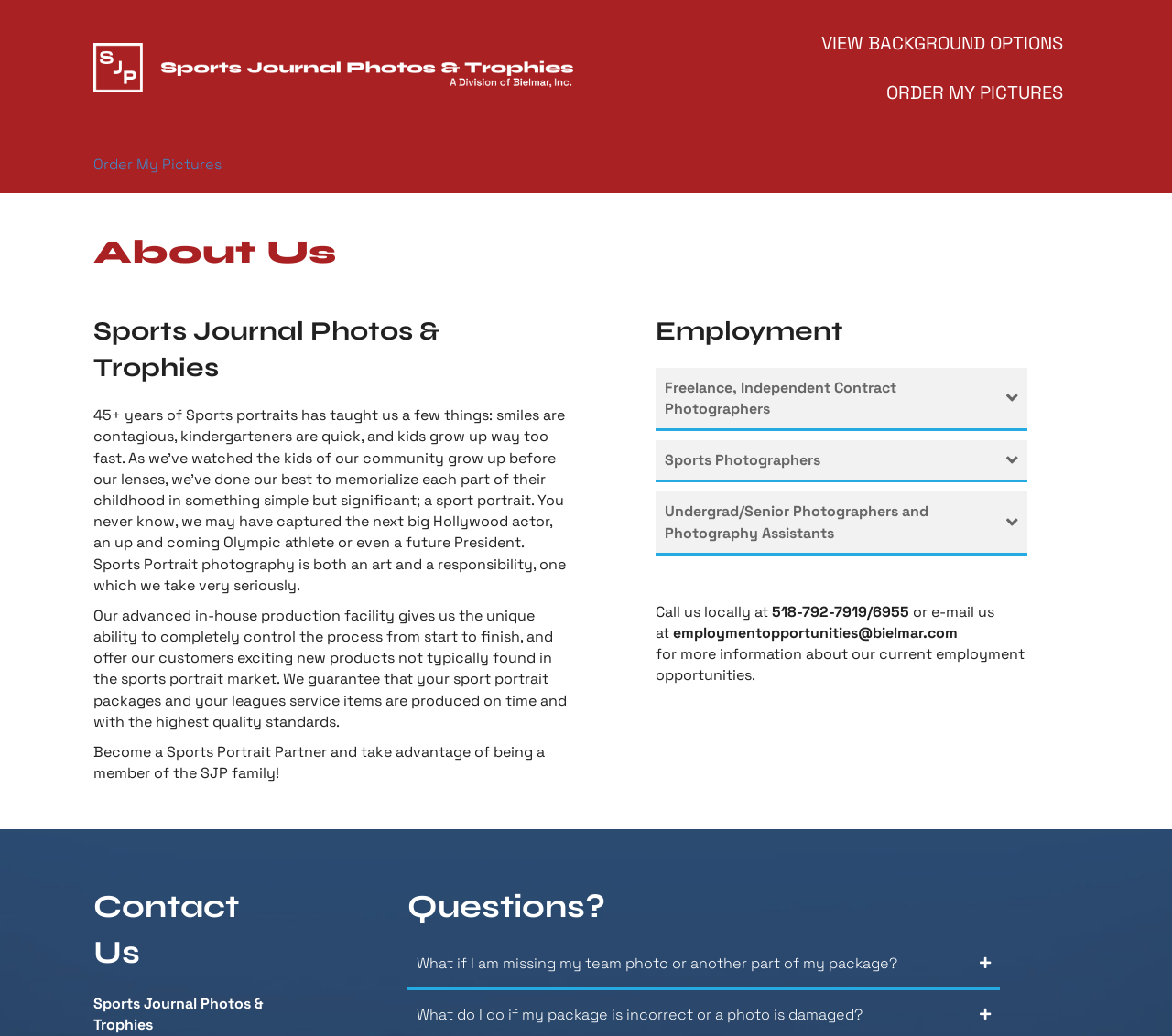What is the purpose of the company's in-house production facility?
Provide a comprehensive and detailed answer to the question.

I inferred this answer by reading the text under the 'About Us' heading, which mentions that the company's advanced in-house production facility gives them the ability to control the process from start to finish and offer exciting new products not typically found in the sports portrait market.